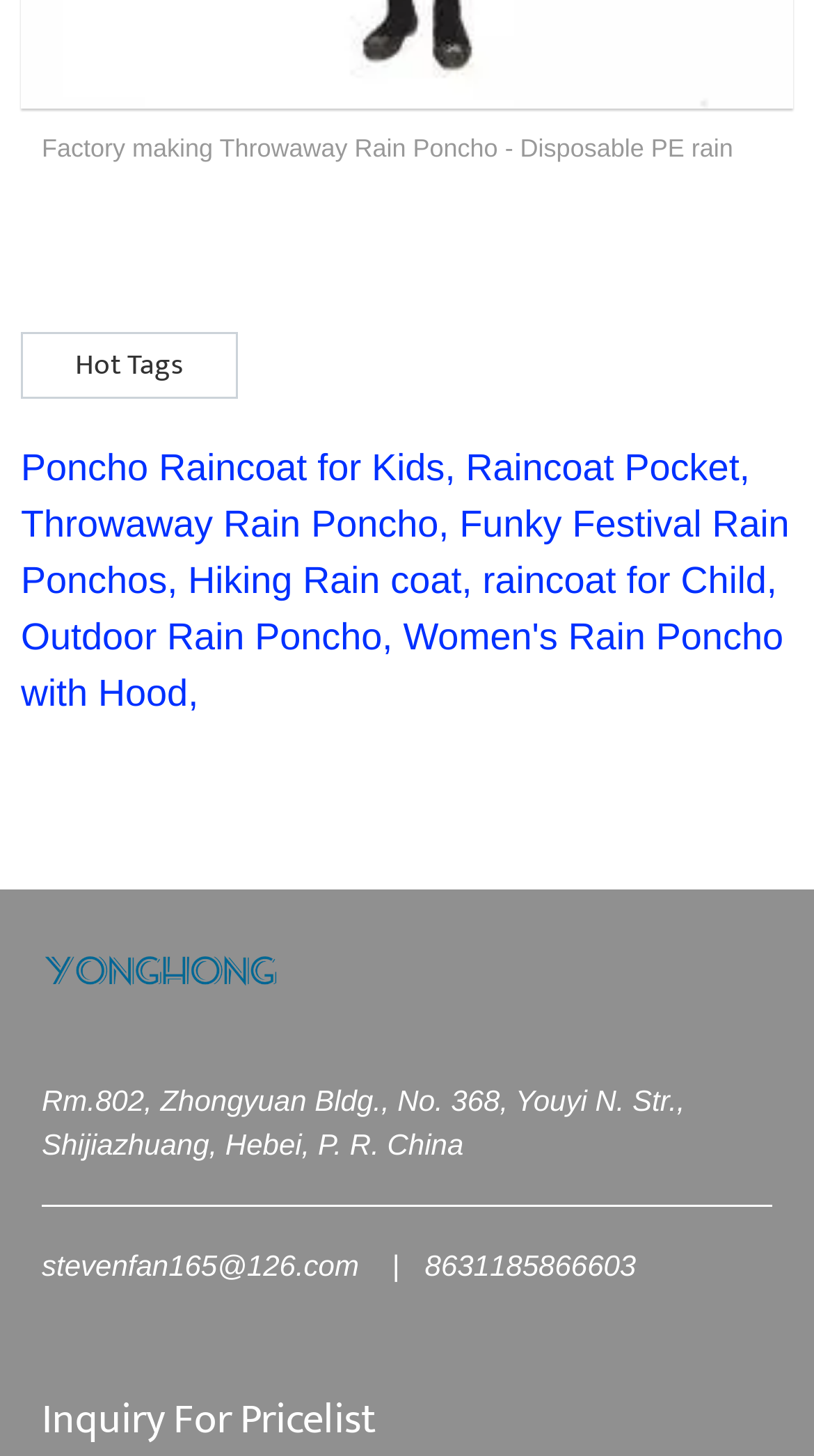Bounding box coordinates must be specified in the format (top-left x, top-left y, bottom-right x, bottom-right y). All values should be floating point numbers between 0 and 1. What are the bounding box coordinates of the UI element described as: stevenfan165@126.com

[0.051, 0.857, 0.441, 0.88]